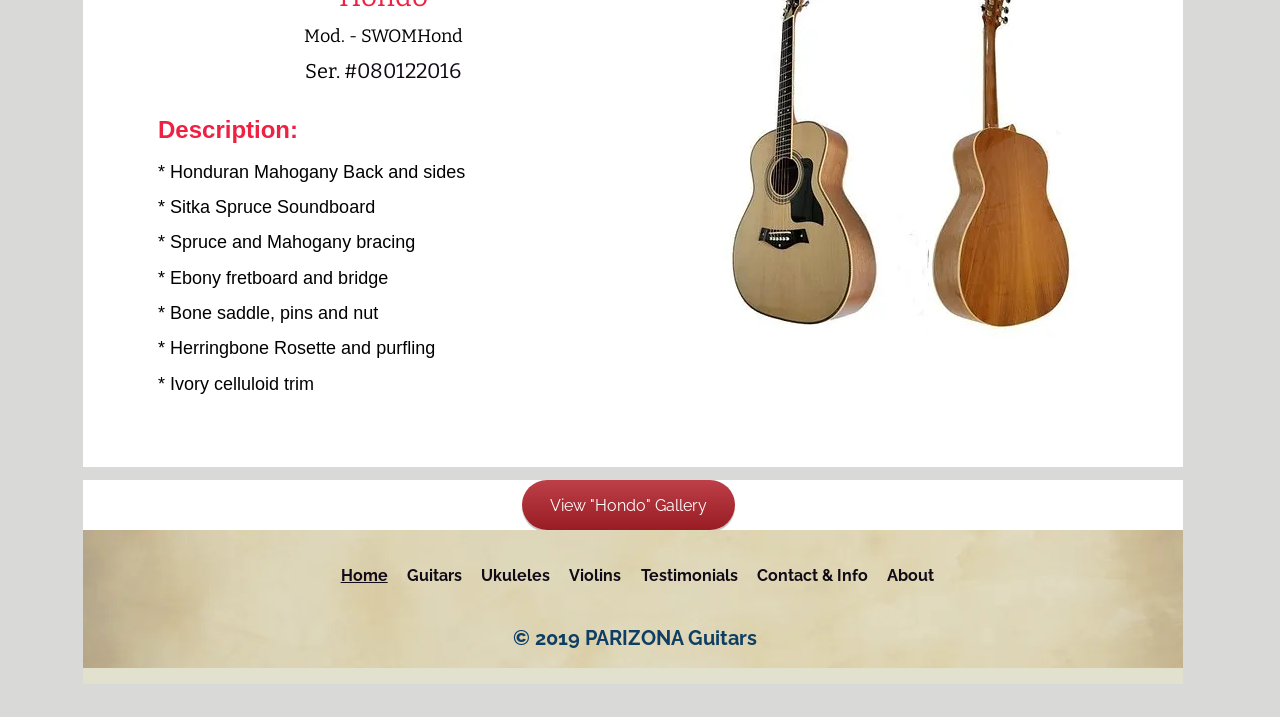Provide a brief response using a word or short phrase to this question:
What is the material of the soundboard?

Sitka Spruce